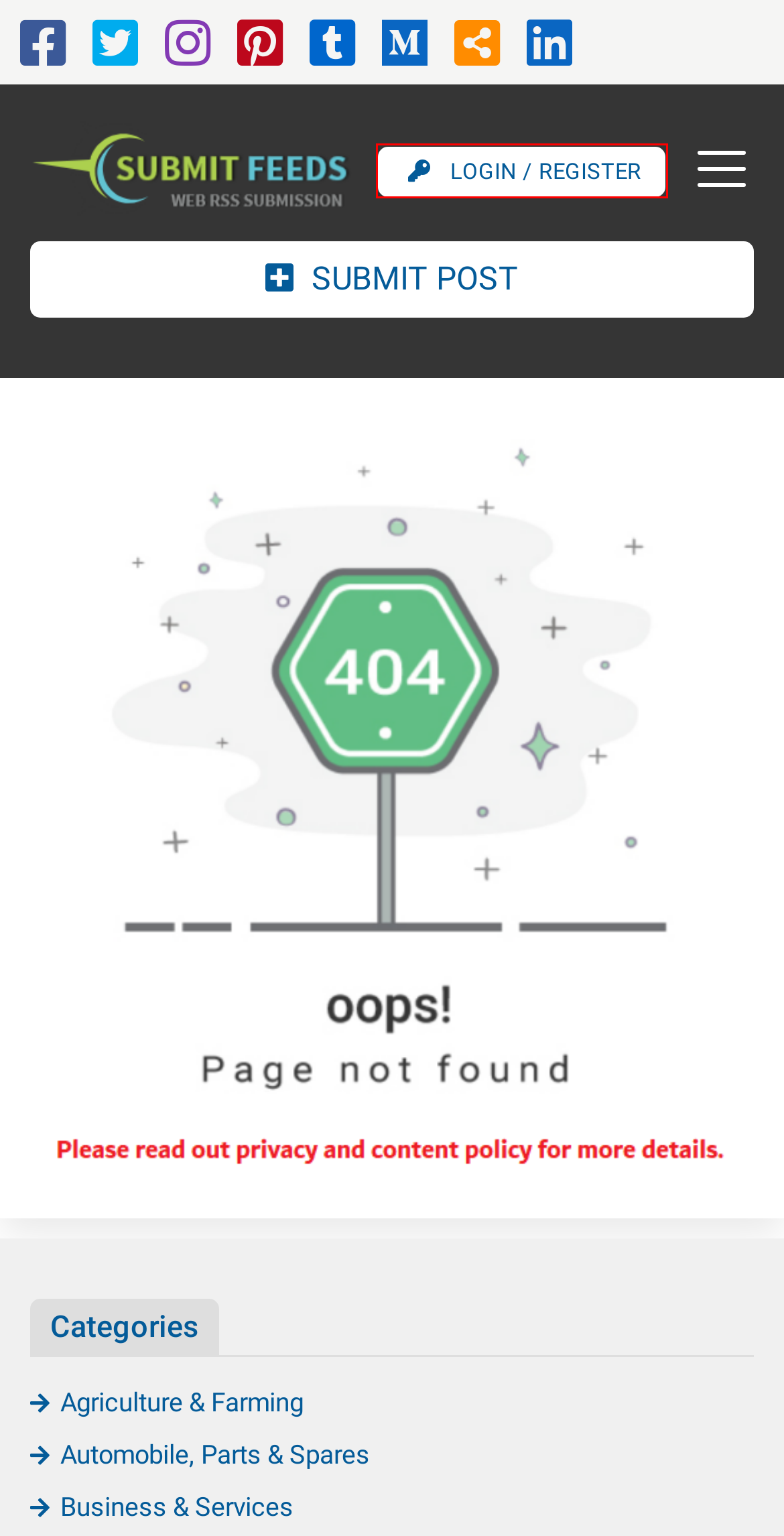Given a screenshot of a webpage with a red bounding box around an element, choose the most appropriate webpage description for the new page displayed after clicking the element within the bounding box. Here are the candidates:
A. Automobile, Parts & Spares – Generate Backlinks, Search Engine Indexing and Visitors of Your Content
B. Business & Services – Generate Backlinks, Search Engine Indexing and Visitors of Your Content
C. Education & Training – Generate Backlinks, Search Engine Indexing and Visitors of Your Content
D. Agriculture & Farming – Generate Backlinks, Search Engine Indexing and Visitors of Your Content
E. Real Estate & Construction – Generate Backlinks, Search Engine Indexing and Visitors of Your Content
F. Generate Backlinks, Search Engine Indexing and Visitors of Your Content
G. Submit Post – Generate Backlinks, Search Engine Indexing and Visitors of Your Content
H. Travel & Tourism – Generate Backlinks, Search Engine Indexing and Visitors of Your Content

G